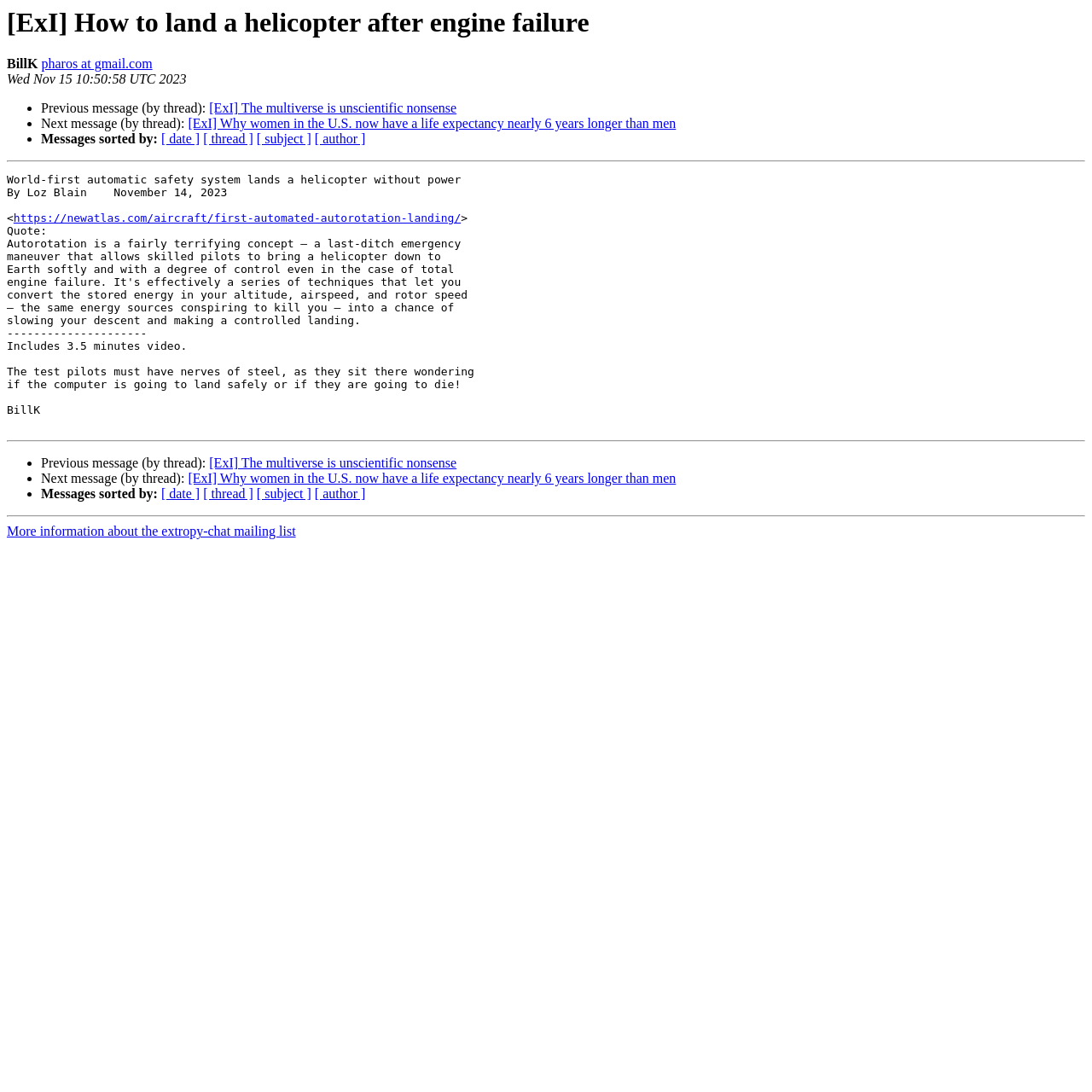Show the bounding box coordinates of the element that should be clicked to complete the task: "Read article about automatic safety system landing a helicopter".

[0.012, 0.194, 0.422, 0.206]